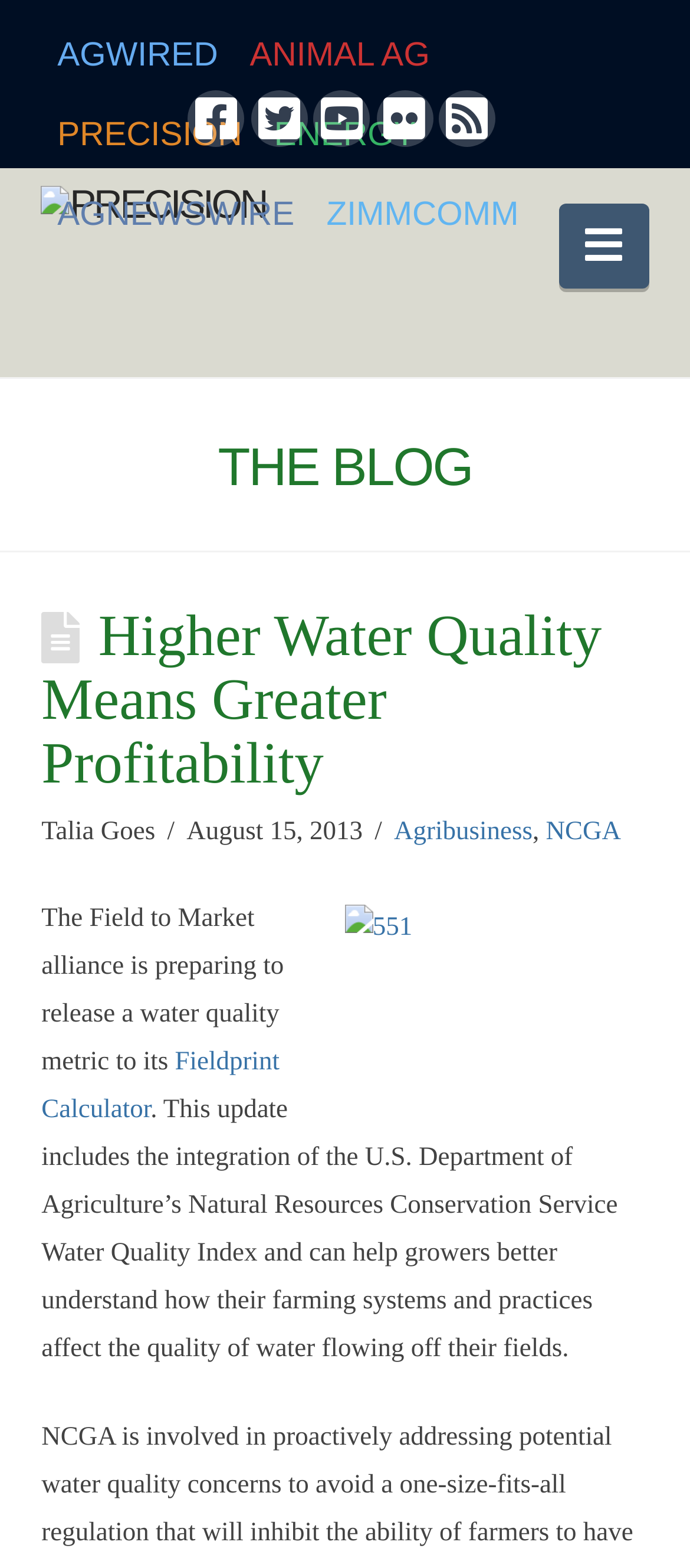Pinpoint the bounding box coordinates of the element to be clicked to execute the instruction: "Read THE BLOG".

[0.06, 0.275, 0.94, 0.317]